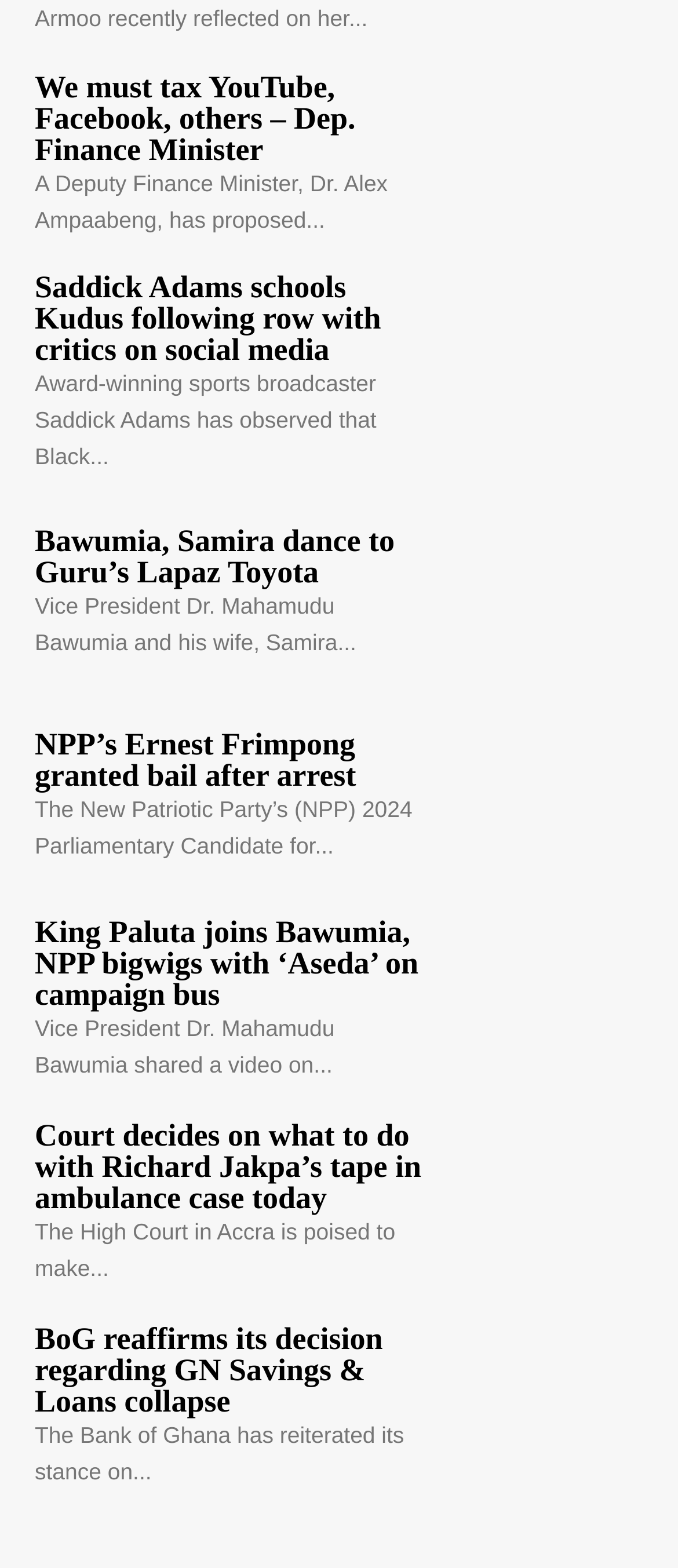What is the institution mentioned in the last news article?
Answer with a single word or phrase, using the screenshot for reference.

Bank of Ghana